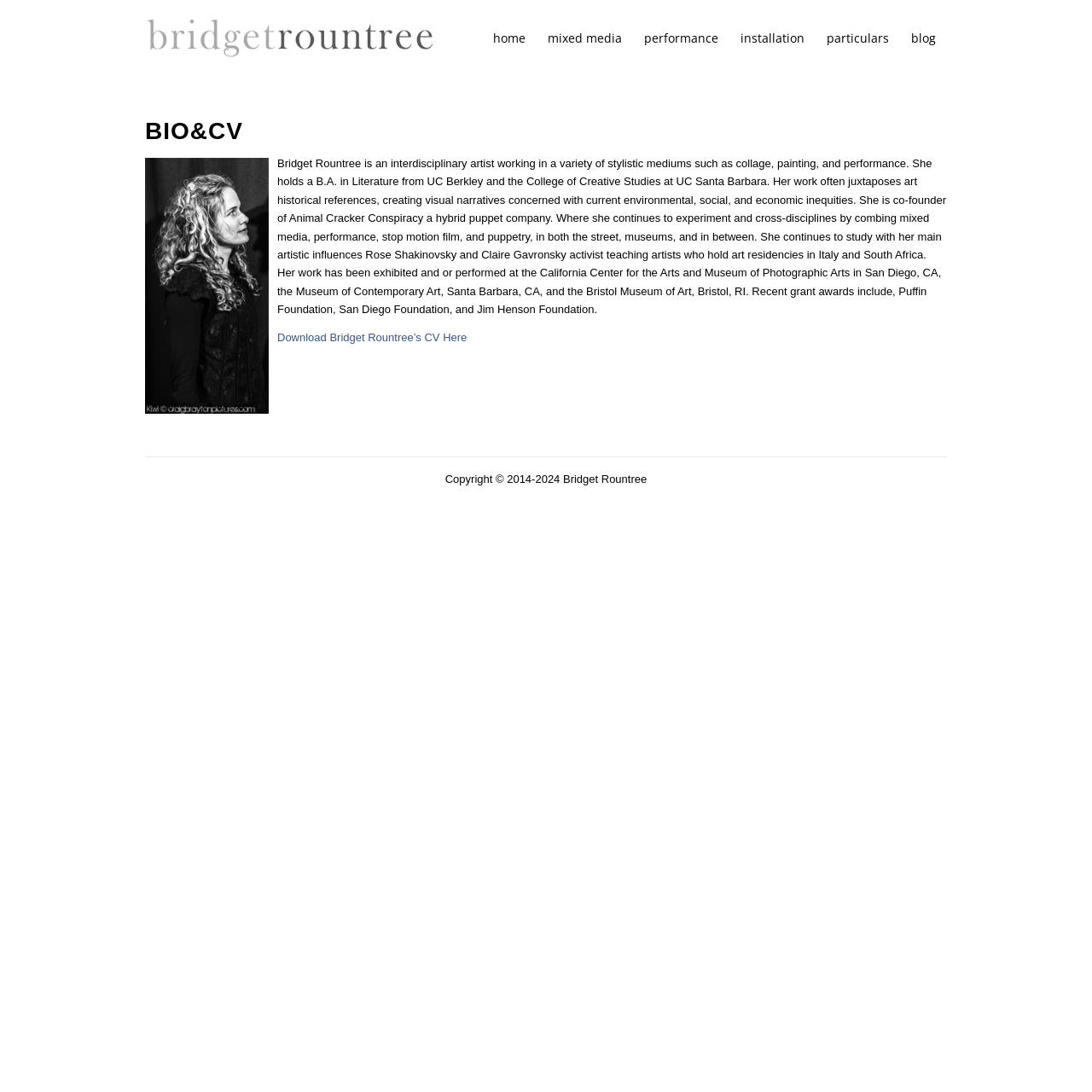What is the copyright year range mentioned on the webpage?
Provide a concise answer using a single word or phrase based on the image.

2014-2024